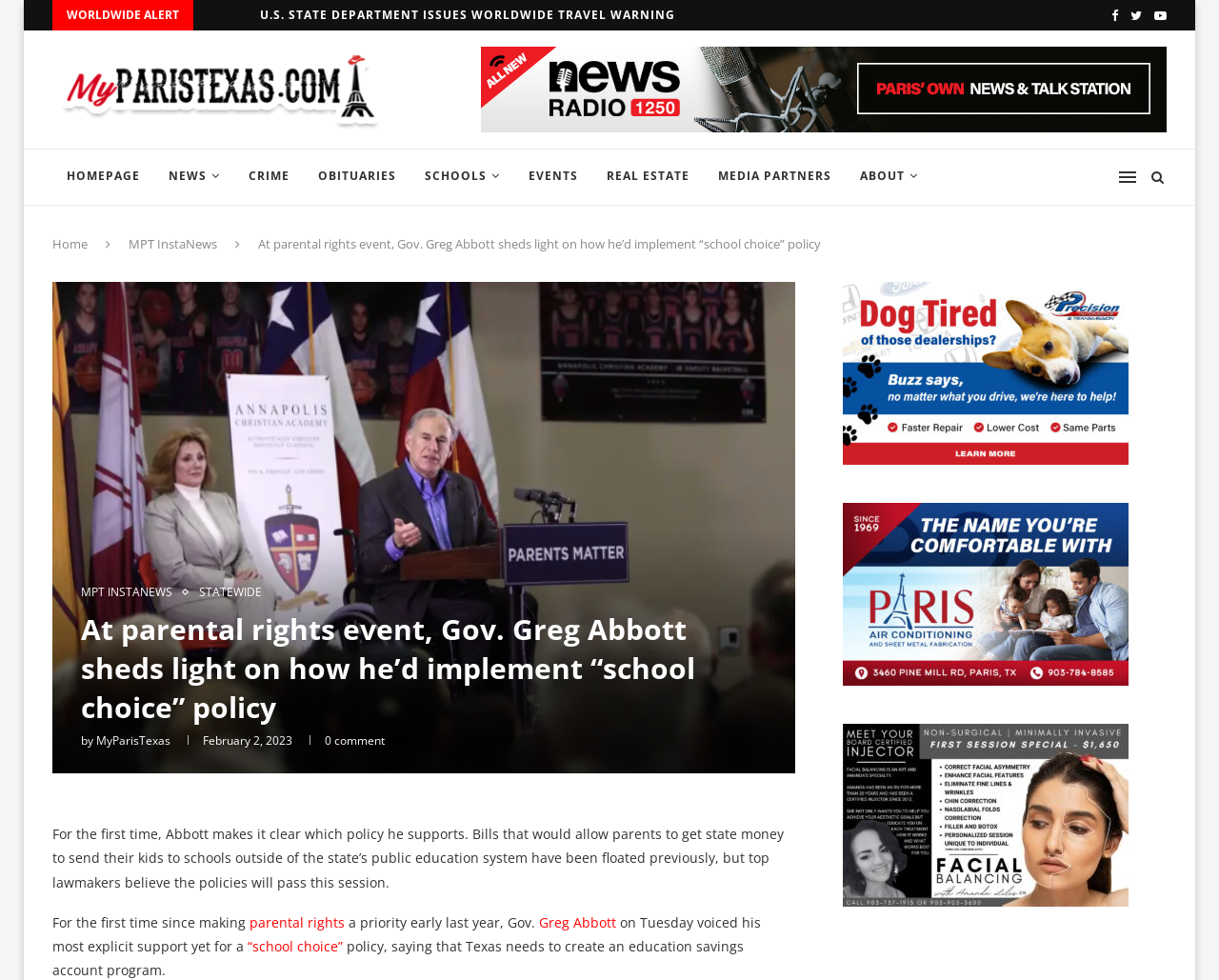What is the name of the website?
Please use the image to provide a one-word or short phrase answer.

MyParisTexas